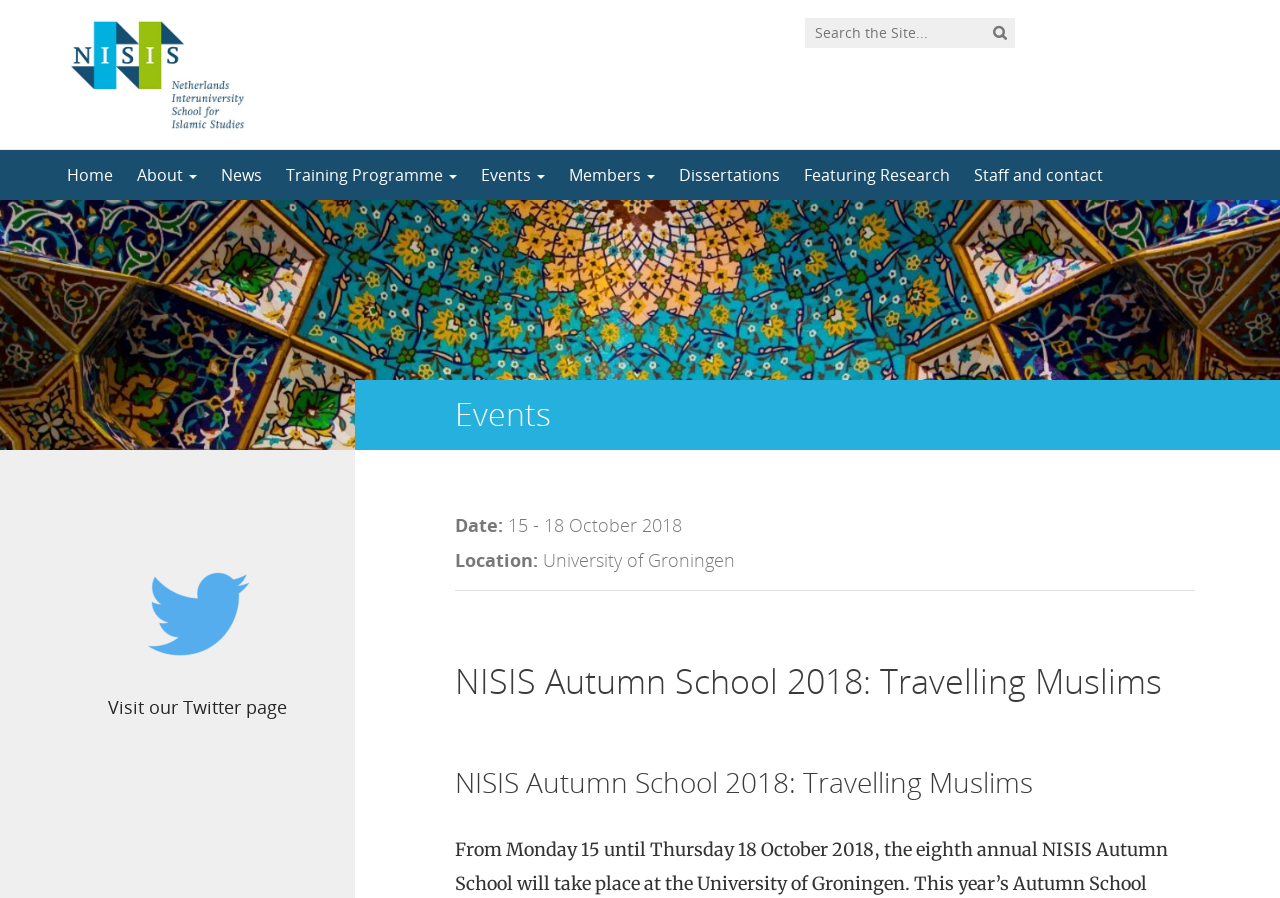Locate the bounding box coordinates of the area where you should click to accomplish the instruction: "Click the logo".

[0.055, 0.068, 0.191, 0.094]